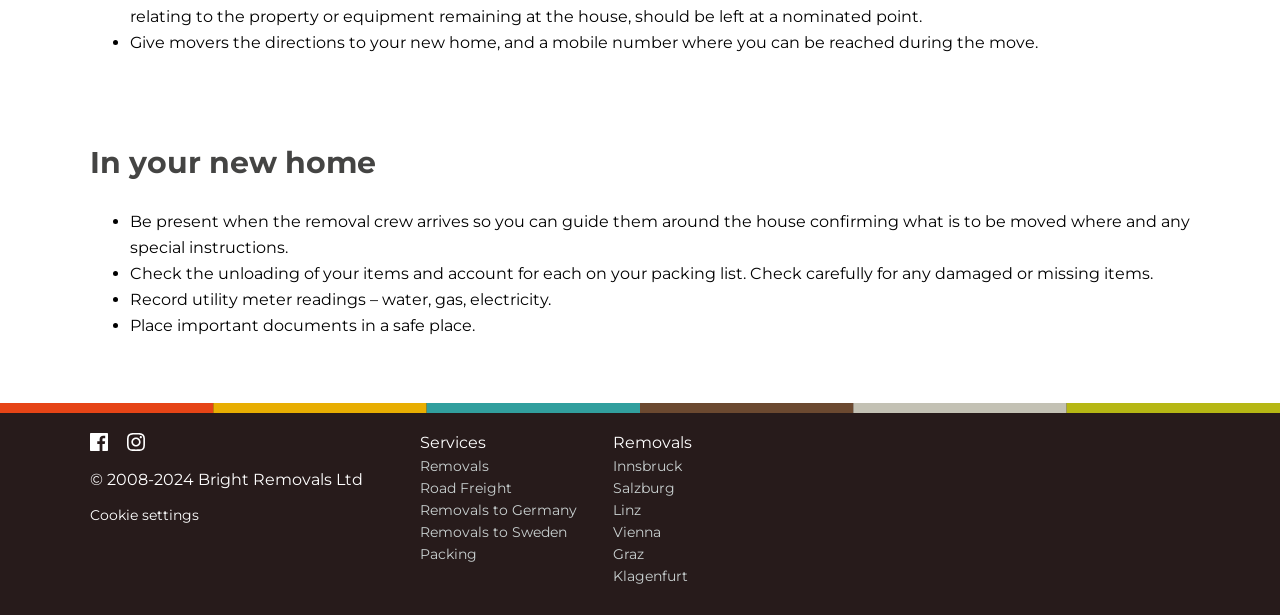What is the purpose of the 'Customer reviews' section?
Can you give a detailed and elaborate answer to the question?

The 'Customer reviews' section, powered by Trustpilot, is likely used to display customer reviews and ratings of the company's services, providing social proof and helping potential customers make informed decisions.